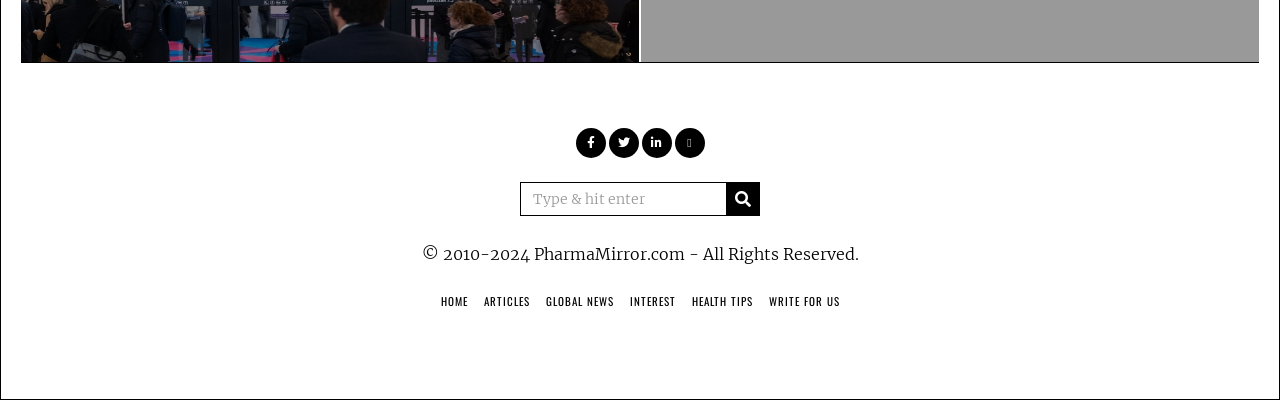Give a short answer using one word or phrase for the question:
How many social media links are present on the webpage?

4